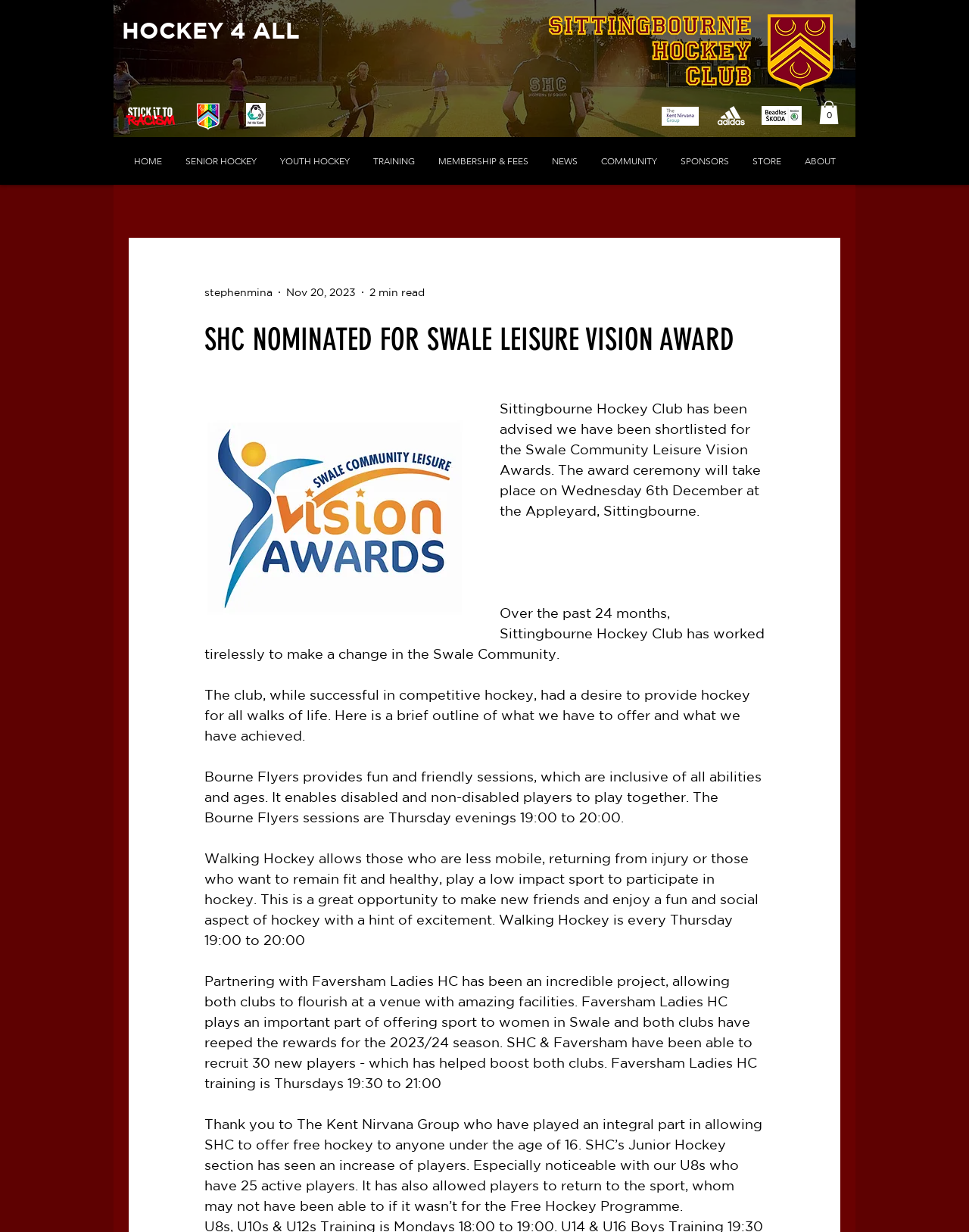Please give the bounding box coordinates of the area that should be clicked to fulfill the following instruction: "Click the 'STORE' link". The coordinates should be in the format of four float numbers from 0 to 1, i.e., [left, top, right, bottom].

[0.764, 0.111, 0.818, 0.15]